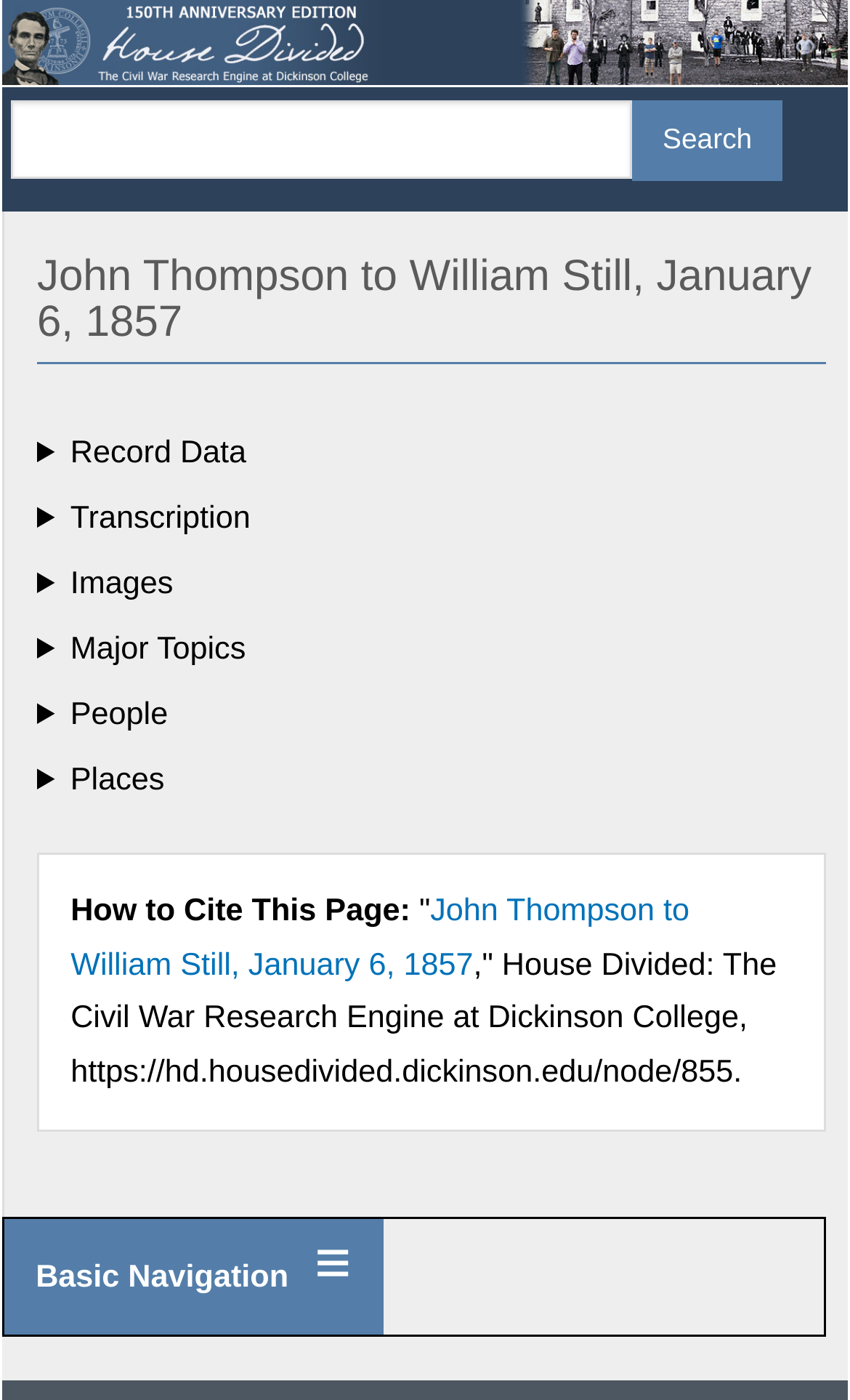Describe all visible elements and their arrangement on the webpage.

This webpage is about a historical letter from John Thompson to William Still, dated January 6, 1857, and is part of the "House Divided" collection. At the top, there is a banner with a site header and a link to the home page, accompanied by a small home icon. Below the banner, there is a search bar with a text box and a search button.

The main content of the page is divided into sections. The first section has a heading with the title of the letter, followed by an article with several details sections. Each details section has a button that can be expanded to reveal more information, including record data, transcription, images, major topics, people, and places.

Below the article, there is a section with citation information, including a static text "How to Cite This Page:" and a link to the letter's page with a citation format. At the bottom of the page, there is a link to basic navigation.

There are no images on the page, except for the small home icon in the top banner. The layout is organized, with clear headings and concise text, making it easy to navigate and find information.